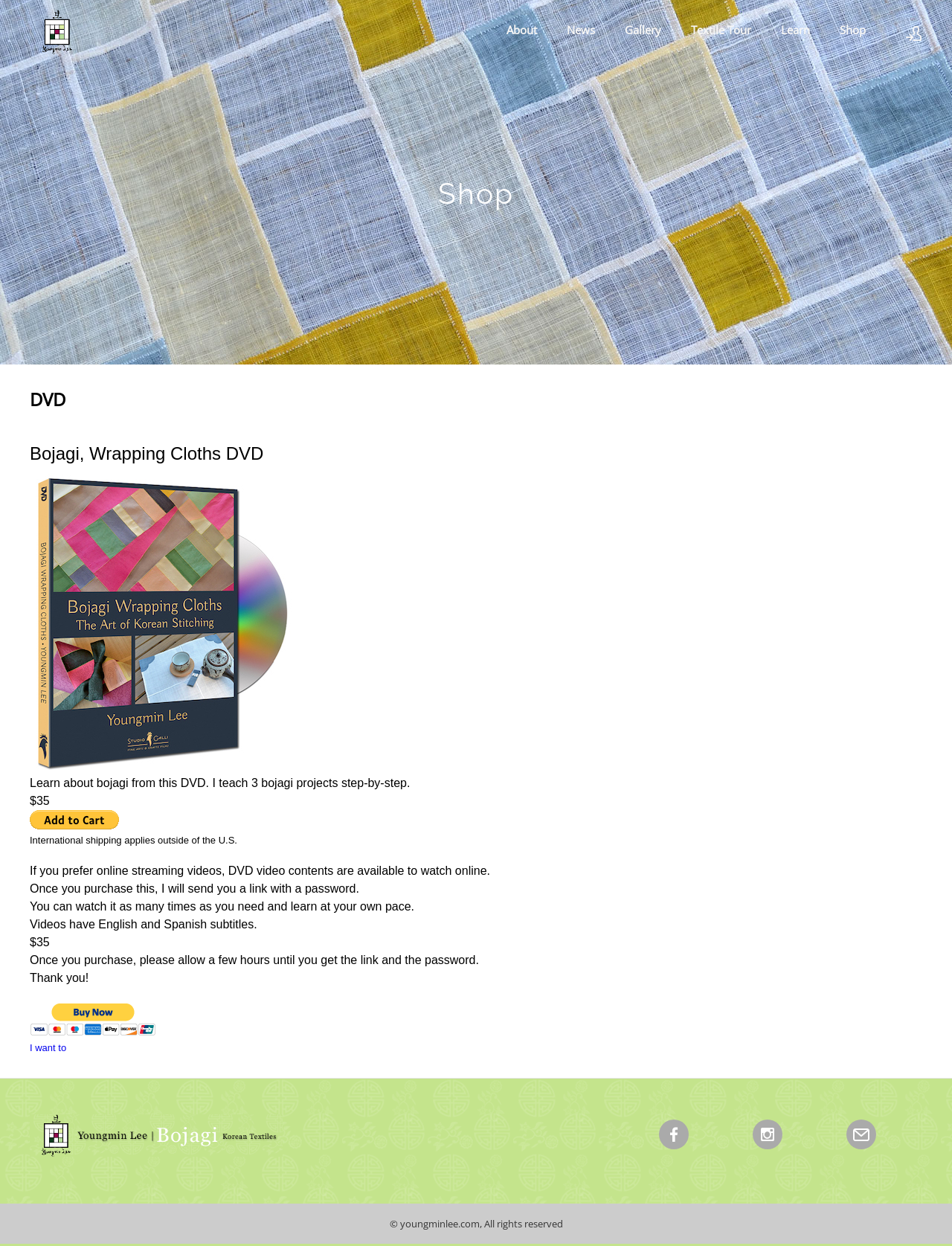What is the price of the Bojagi DVD?
Based on the image, provide your answer in one word or phrase.

$35